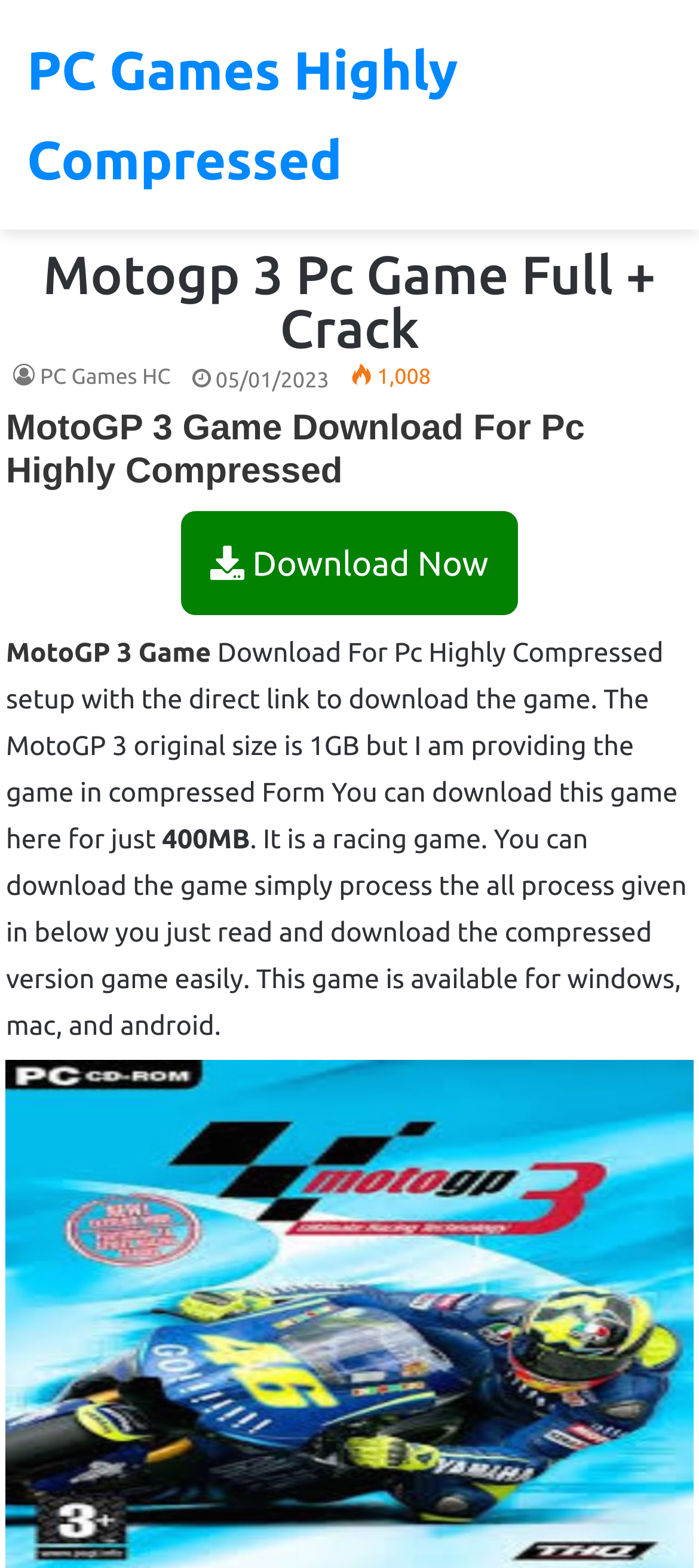Please respond in a single word or phrase: 
What platforms is MotoGP 3 game available for?

Windows, Mac, and Android